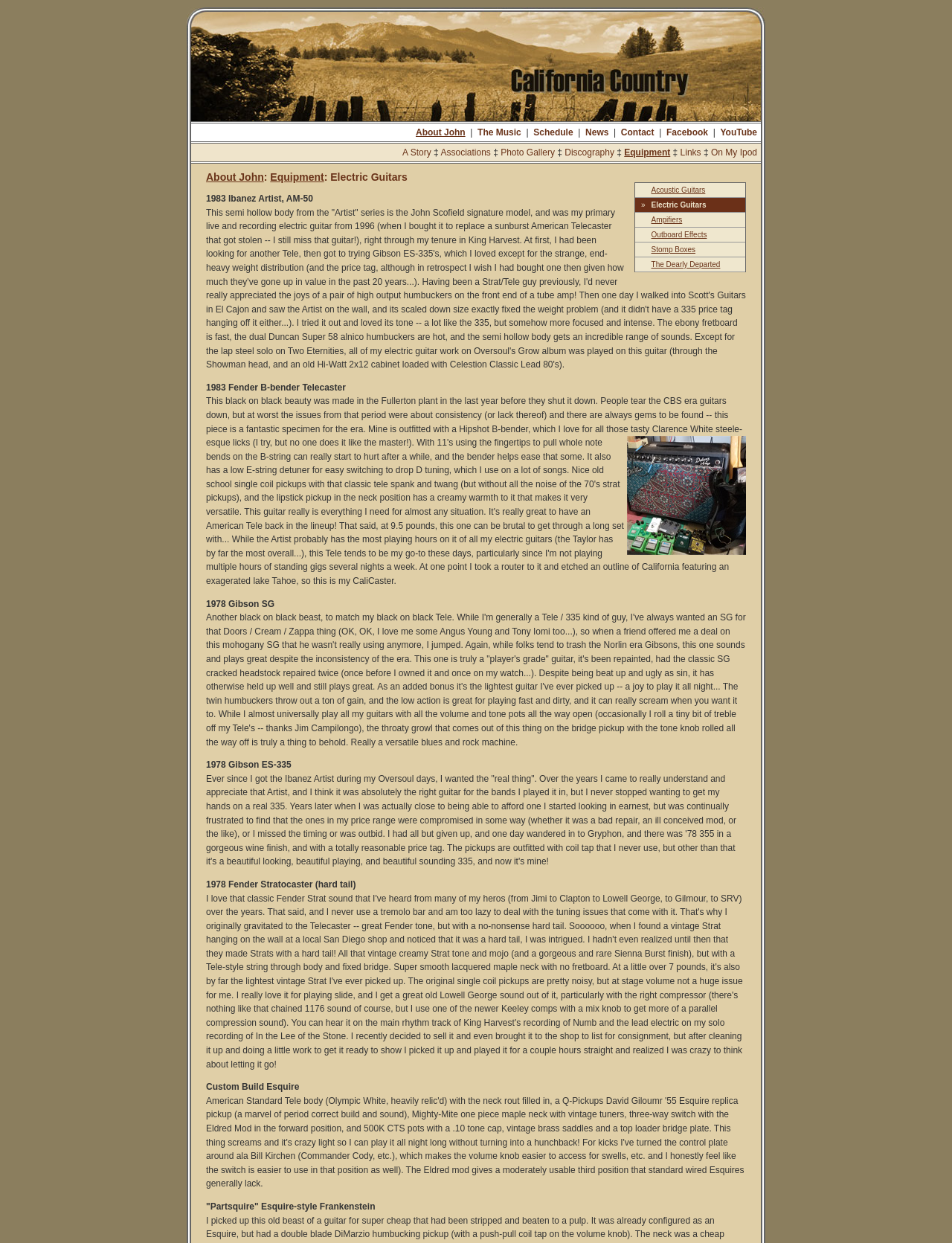Locate the bounding box coordinates of the area you need to click to fulfill this instruction: 'explore A Story'. The coordinates must be in the form of four float numbers ranging from 0 to 1: [left, top, right, bottom].

[0.423, 0.118, 0.453, 0.127]